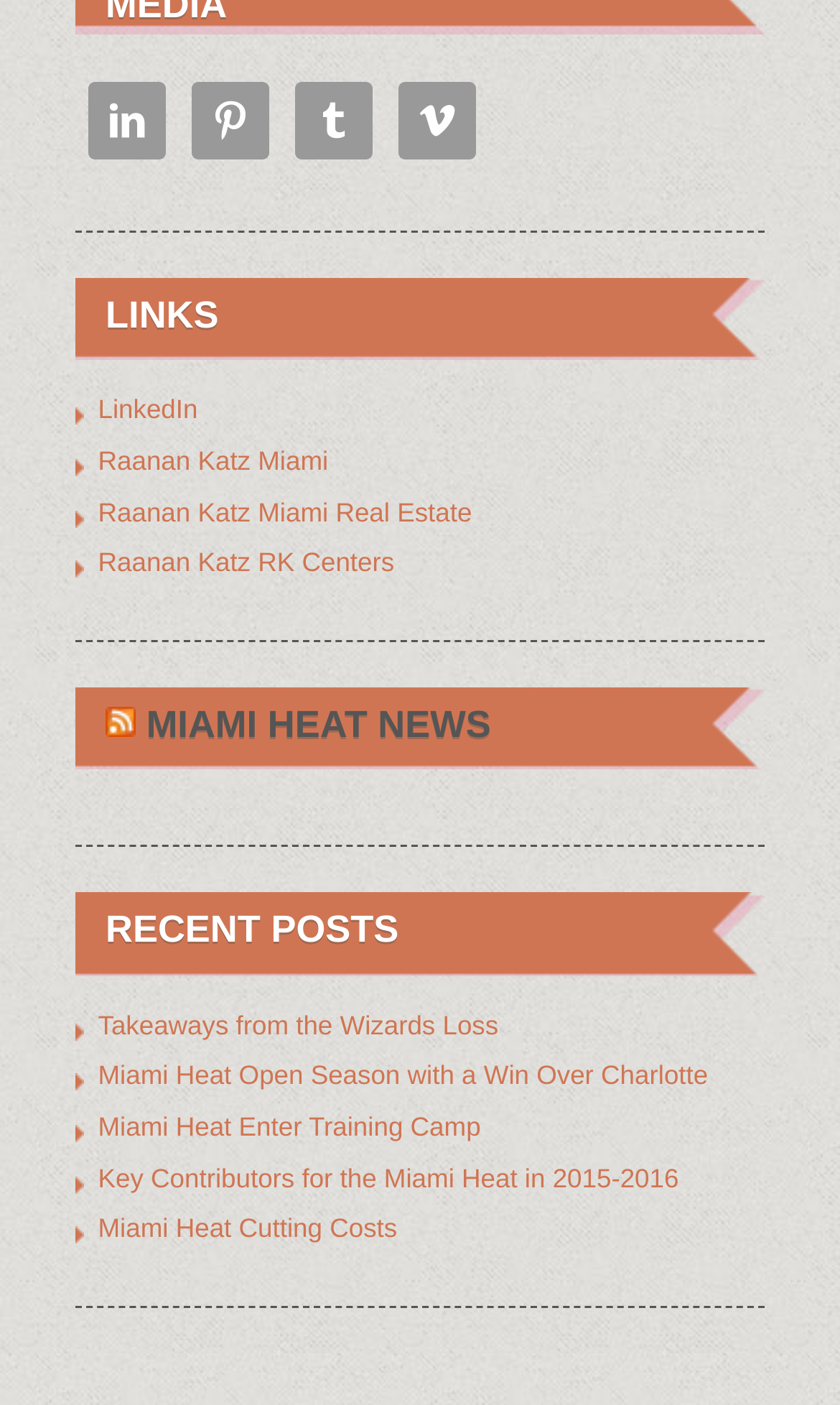Based on the element description, predict the bounding box coordinates (top-left x, top-left y, bottom-right x, bottom-right y) for the UI element in the screenshot: parent_node: MIAMI HEAT NEWS

[0.126, 0.5, 0.162, 0.53]